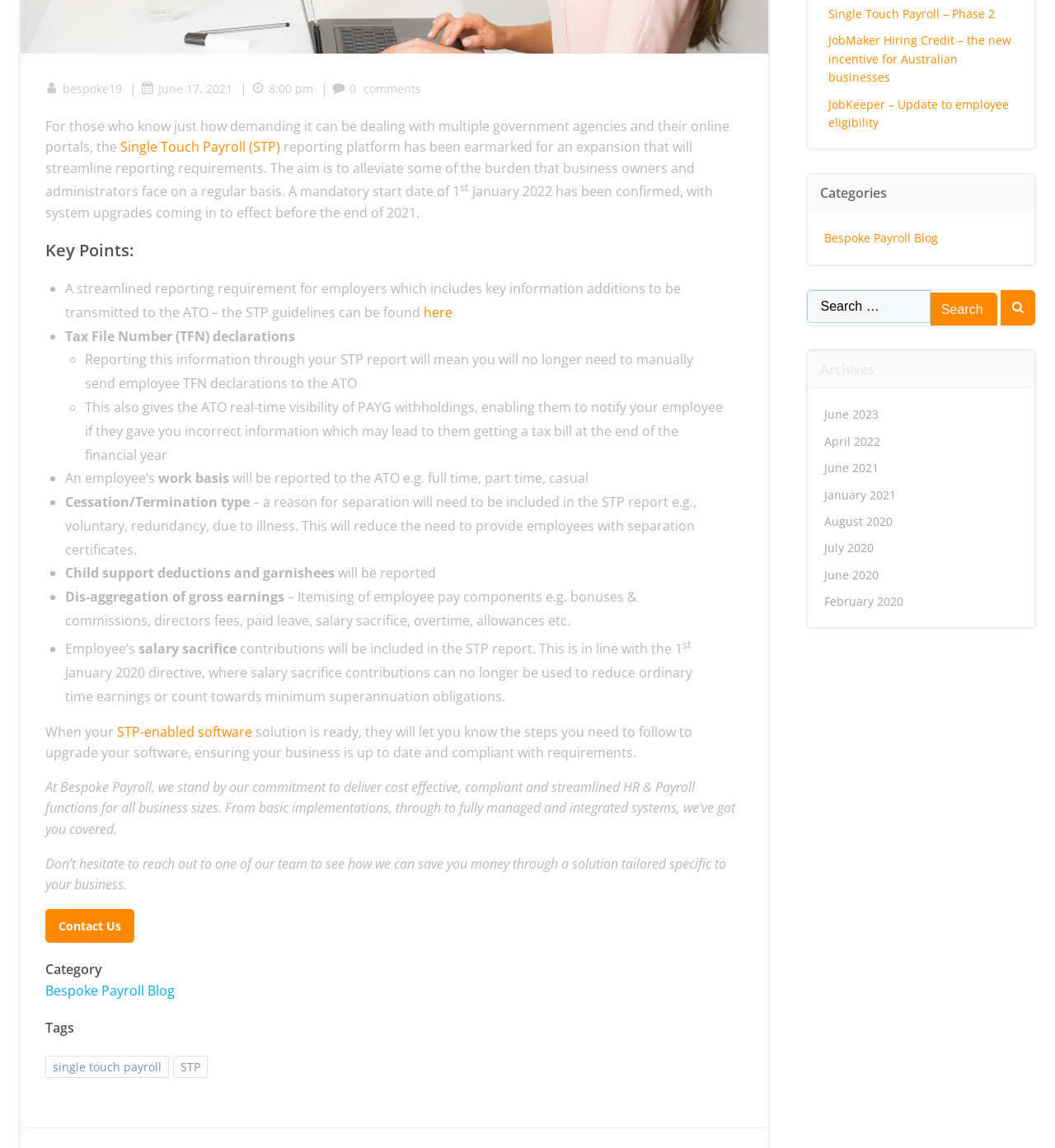Using the element description Single Touch Payroll (STP), predict the bounding box coordinates for the UI element. Provide the coordinates in (top-left x, top-left y, bottom-right x, bottom-right y) format with values ranging from 0 to 1.

[0.114, 0.12, 0.269, 0.136]